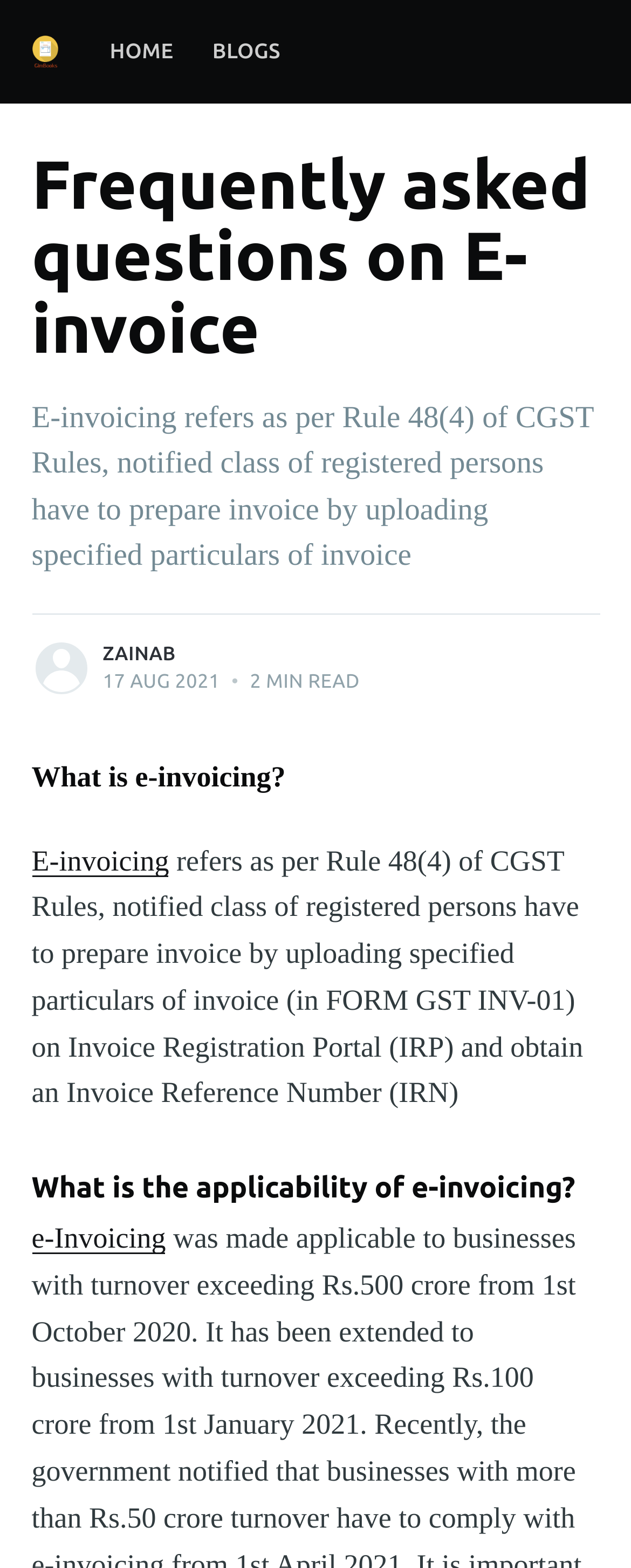Extract the bounding box coordinates of the UI element described by: "parent_node: HOME". The coordinates should include four float numbers ranging from 0 to 1, e.g., [left, top, right, bottom].

[0.05, 0.01, 0.092, 0.057]